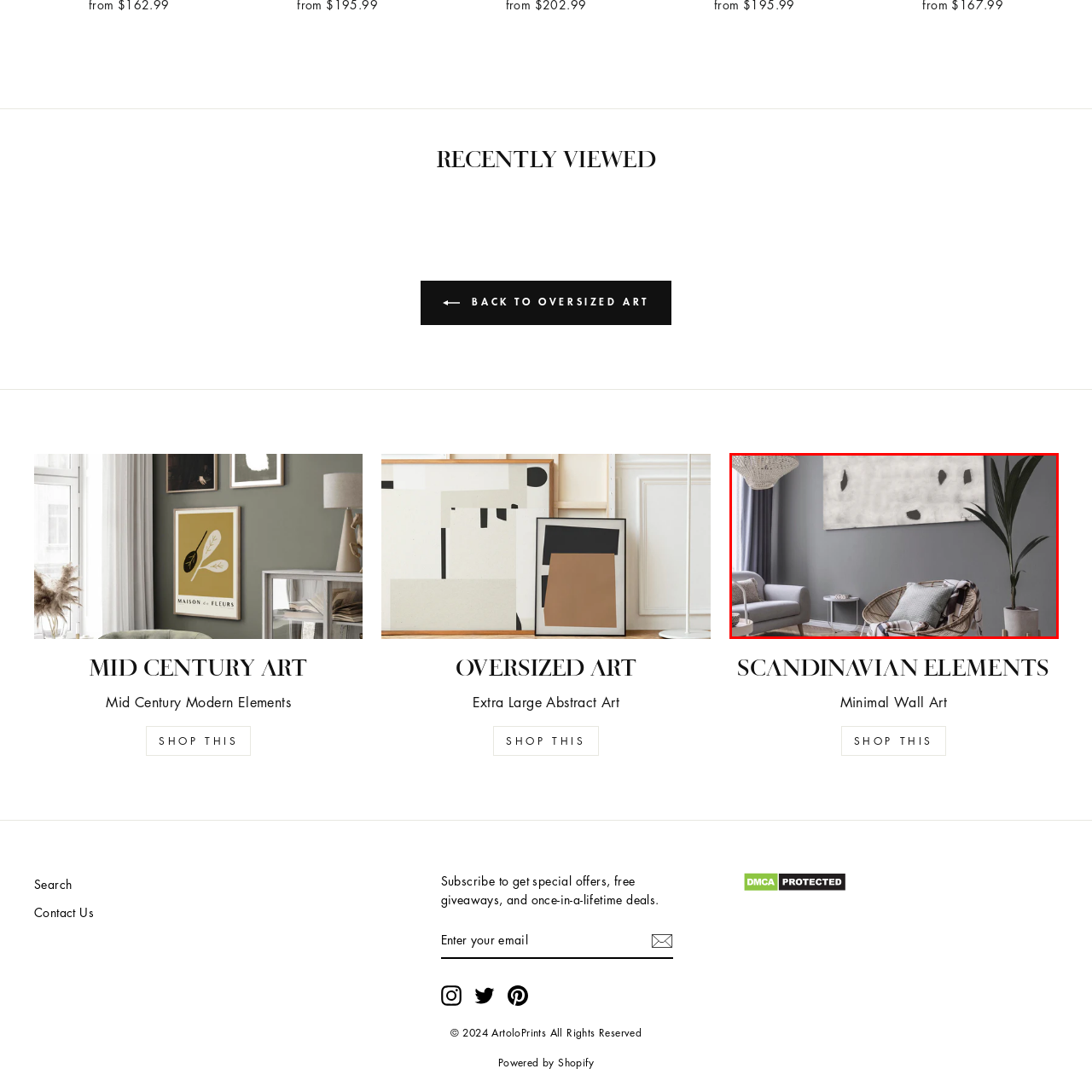Thoroughly describe the content of the image found within the red border.

The image showcases a beautifully styled Scandinavian living room featuring a minimalist and modern design. A large piece of abstract artwork hangs prominently on the wall, characterized by a muted palette of soft whites and subtle textures, accentuated by dark, organic shapes. Below the artwork, a cozy seating area includes a stylish, round rattan chair adorned with a decorative pillow and a softly draped throw. A small side table complements the chair, adding functionality without compromising the aesthetic. 

The room is painted in a calming grey tone, which enhances the overall serene ambiance. A tall, leafy plant in the corner introduces a touch of nature, completing the tranquility of the space. Soft light filters through the room, highlighting the luxurious simplicity that defines Scandinavian design, making it an inviting space for relaxation and contemplation.